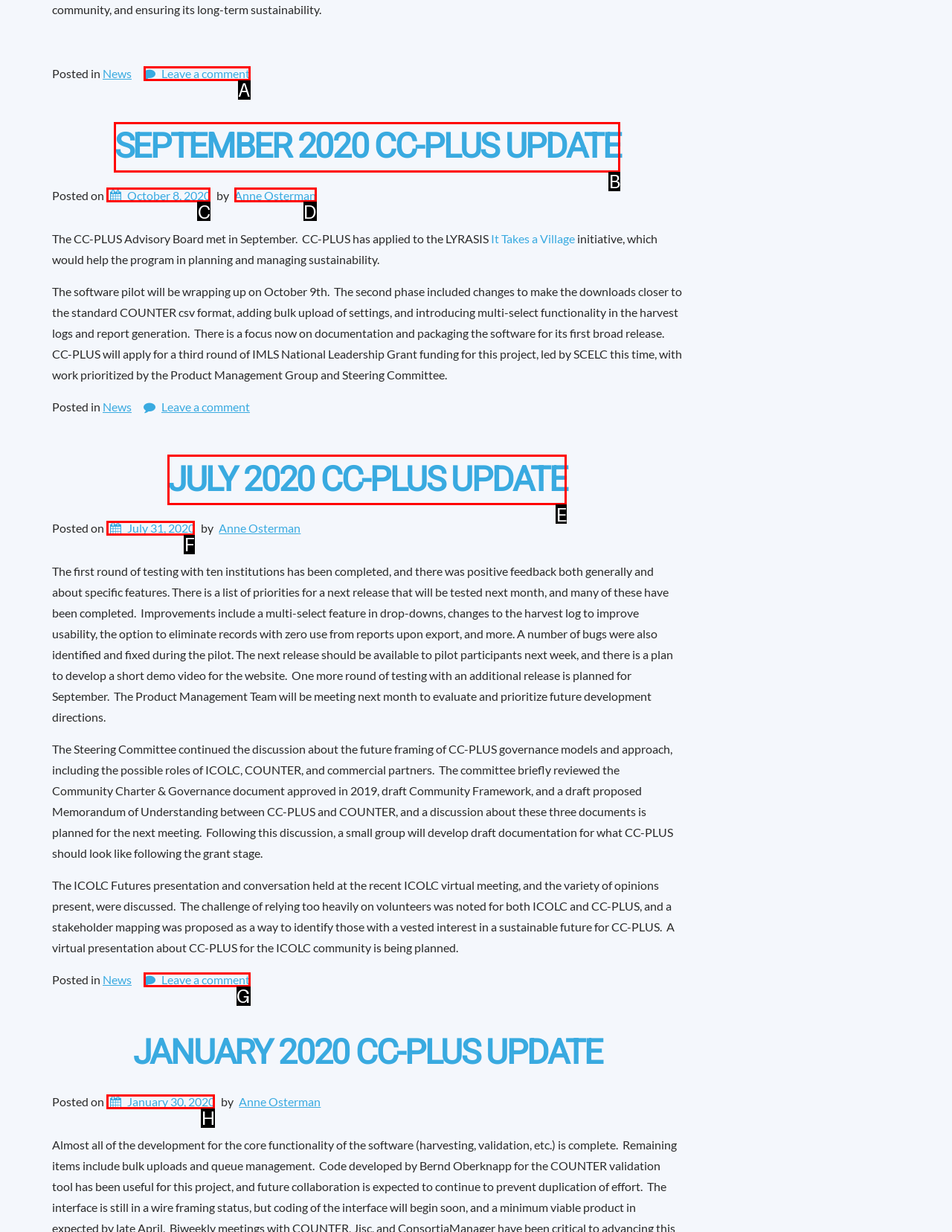Given the description: January 30, 2020January 30, 2020, identify the corresponding option. Answer with the letter of the appropriate option directly.

H